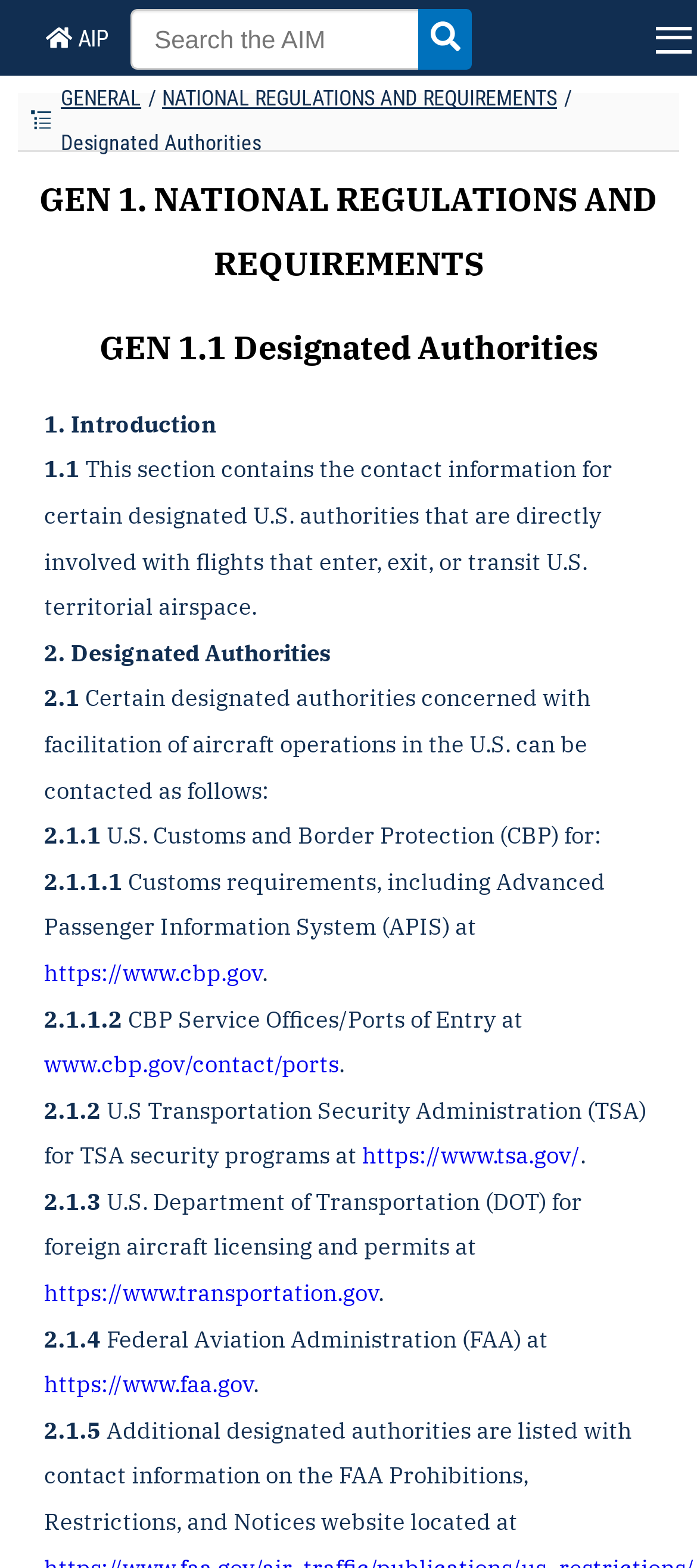Determine the bounding box coordinates of the clickable region to follow the instruction: "Navigate to the Federal Aviation Administration website".

[0.063, 0.873, 0.363, 0.893]